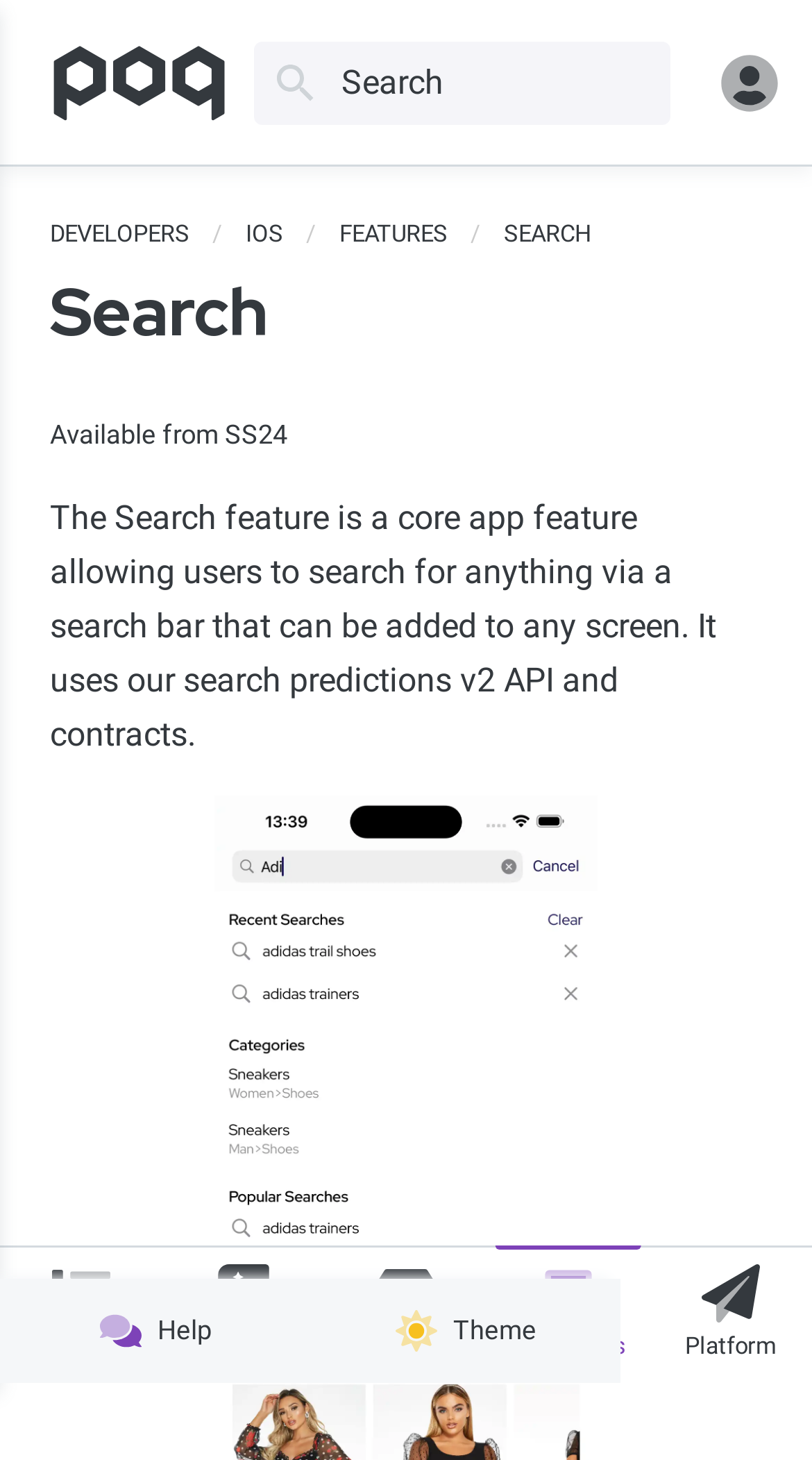Answer the question in a single word or phrase:
How many links are there at the bottom of the page?

5